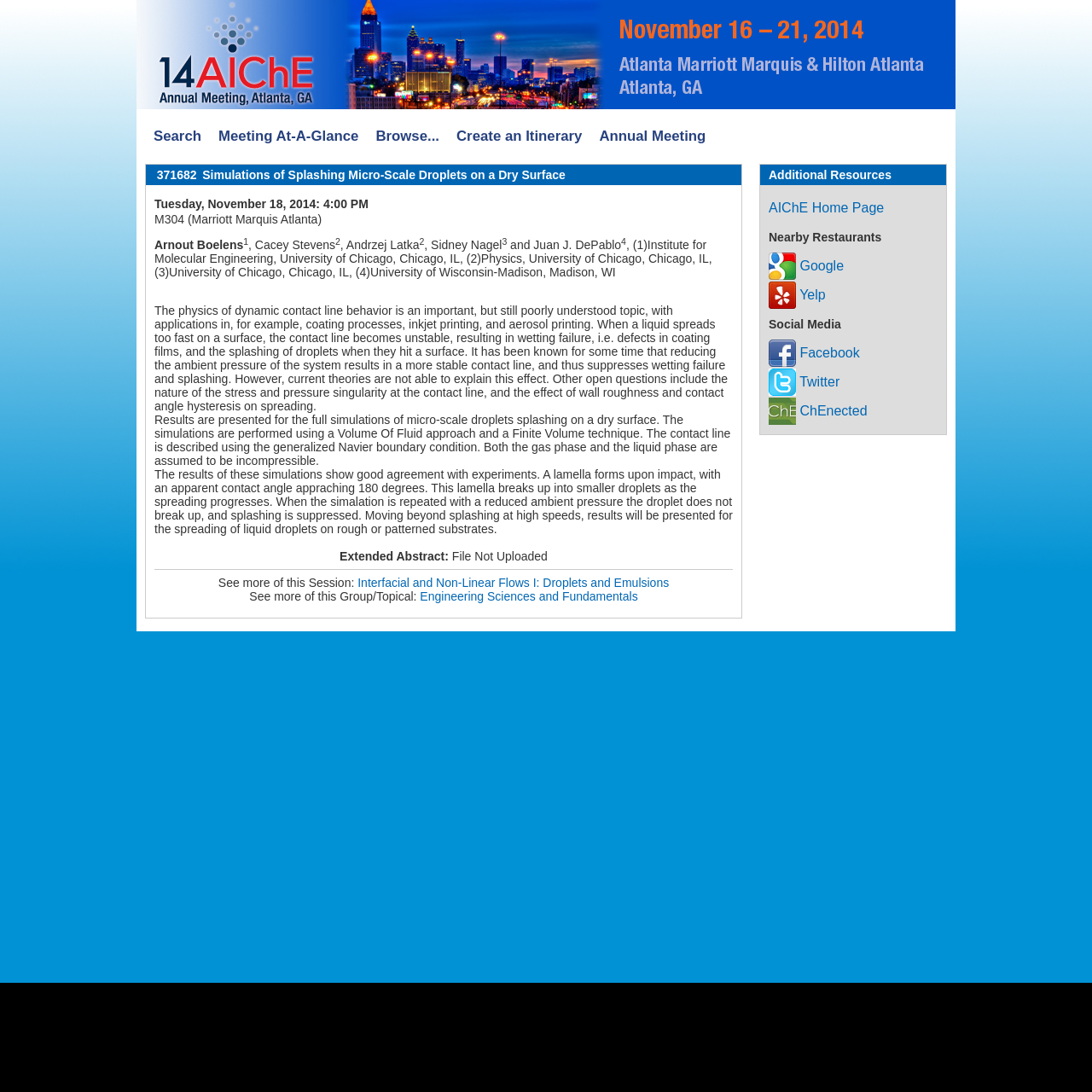Locate the bounding box coordinates of the element that needs to be clicked to carry out the instruction: "View the 2014 Annual Meeting page". The coordinates should be given as four float numbers ranging from 0 to 1, i.e., [left, top, right, bottom].

[0.125, 0.043, 0.875, 0.055]